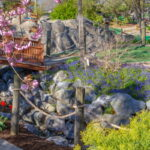Break down the image and provide a full description, noting any significant aspects.

This picturesque image showcases the stunning landscape at Water’s Edge Mini Golf, located just four miles from Carriage Corner in Ronks, Pennsylvania. The scene is adorned with lush greenery and vibrant flowers, creating a tranquil atmosphere that perfectly complements the fun of mini-golf. A charming wooden bridge elegantly crosses over a gently cascading stream, framed by large, smooth rocks and colorful plants, including blossoming cherry trees. This inviting terrain not only enhances the golfing experience but also features water elements that add to the overall enjoyment. With amenities like a snack bar and a petting zoo, Water’s Edge is indeed a hidden gem for families, promising a delightful outing for visitors of all ages.